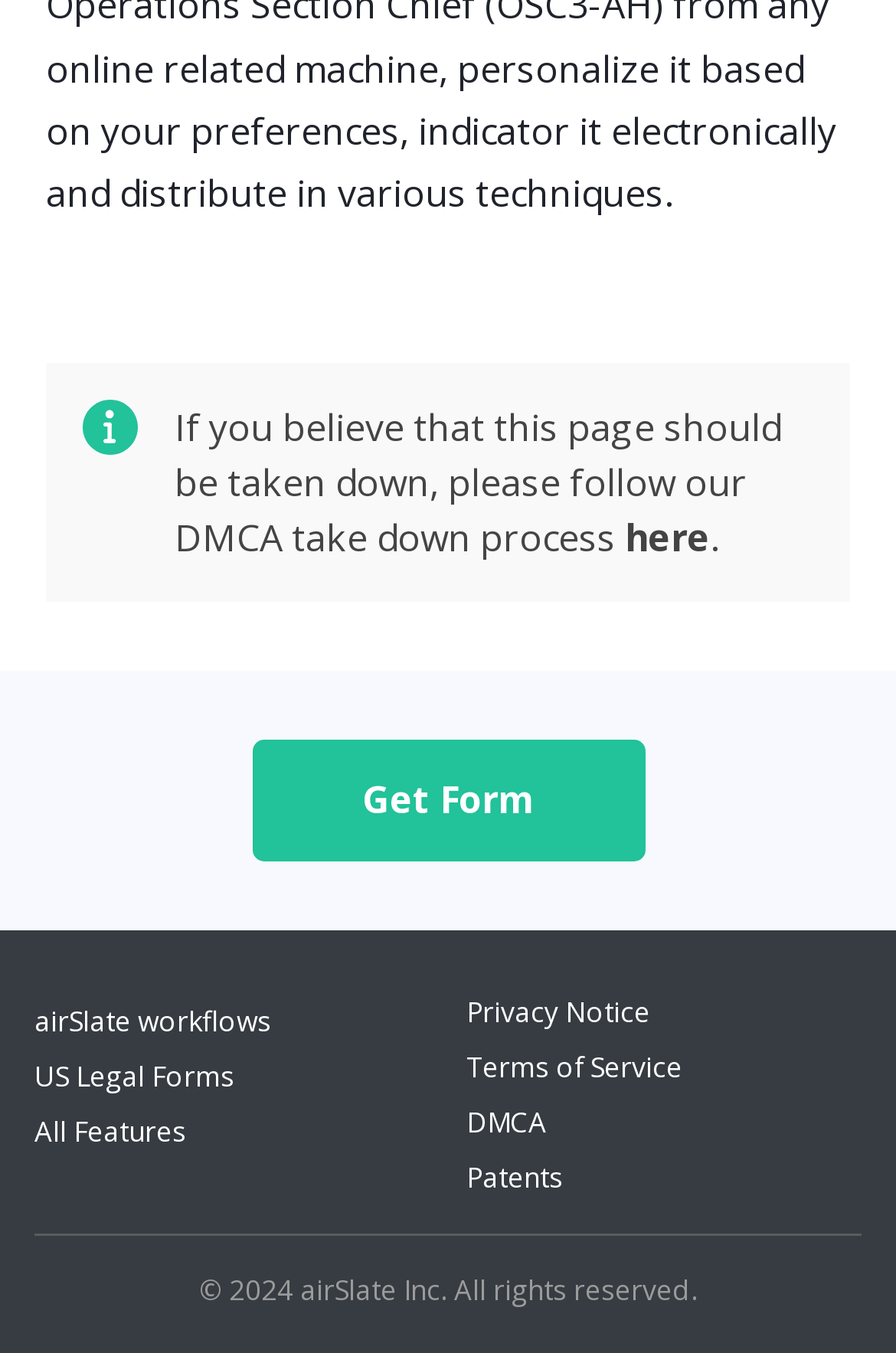Find the bounding box coordinates for the element described here: "Get Form".

[0.281, 0.572, 0.719, 0.61]